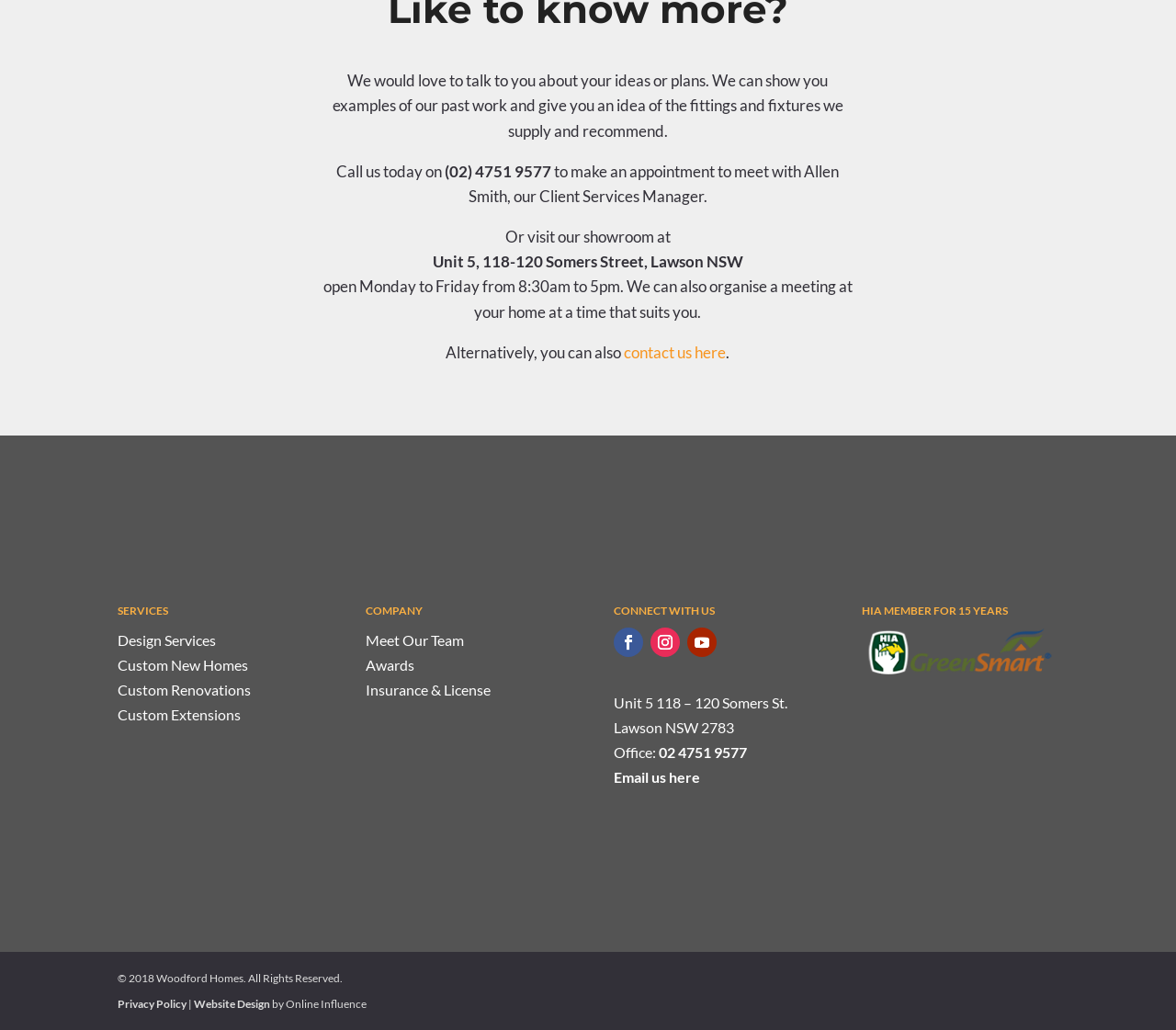Provide the bounding box coordinates of the section that needs to be clicked to accomplish the following instruction: "Email us here."

[0.522, 0.746, 0.595, 0.763]